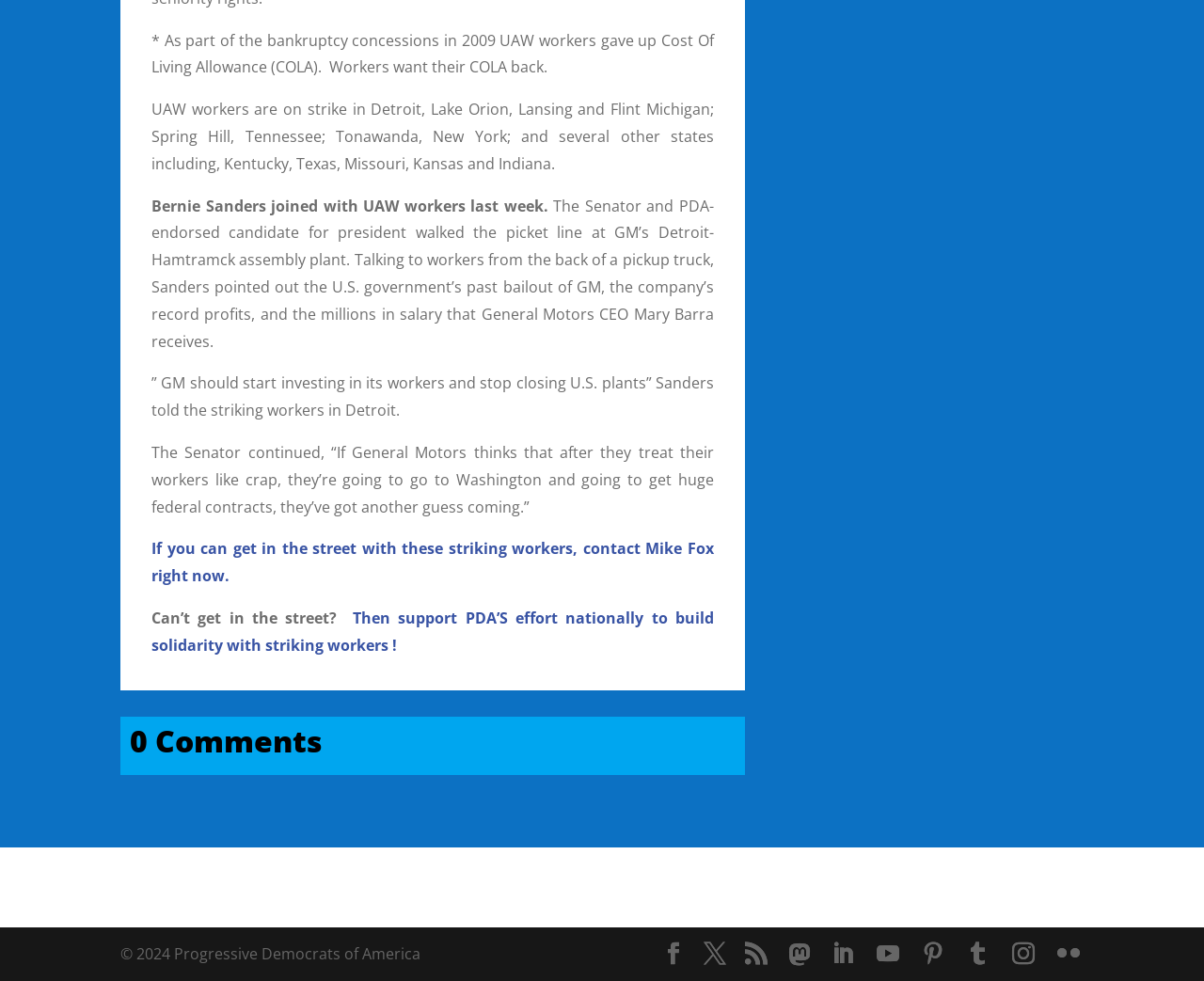Specify the bounding box coordinates of the area to click in order to execute this command: 'Click the link to support PDA's effort nationally to build solidarity with striking workers!'. The coordinates should consist of four float numbers ranging from 0 to 1, and should be formatted as [left, top, right, bottom].

[0.126, 0.619, 0.593, 0.668]